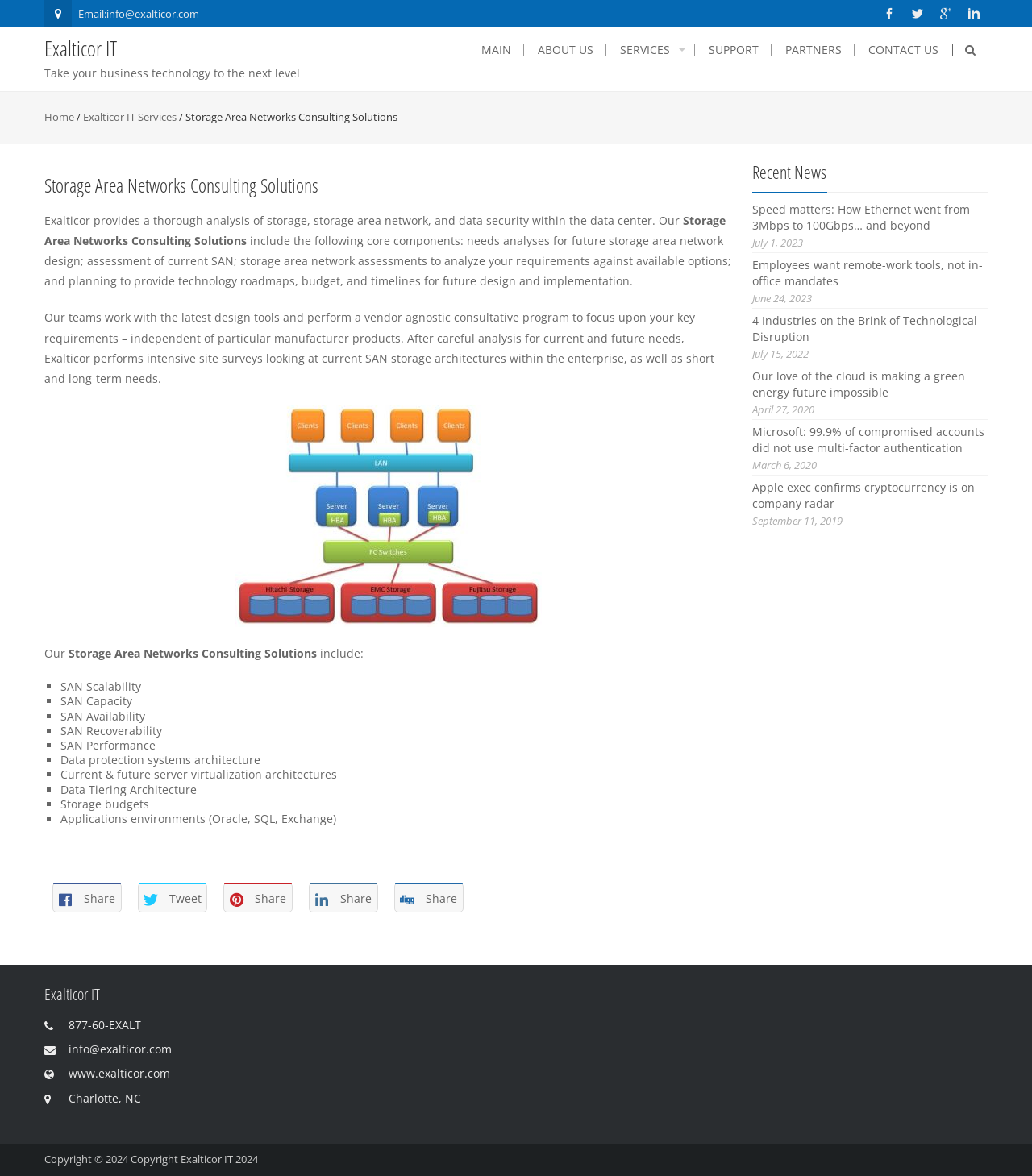Bounding box coordinates should be in the format (top-left x, top-left y, bottom-right x, bottom-right y) and all values should be floating point numbers between 0 and 1. Determine the bounding box coordinate for the UI element described as: Share on TwitterTweet

[0.134, 0.751, 0.201, 0.776]